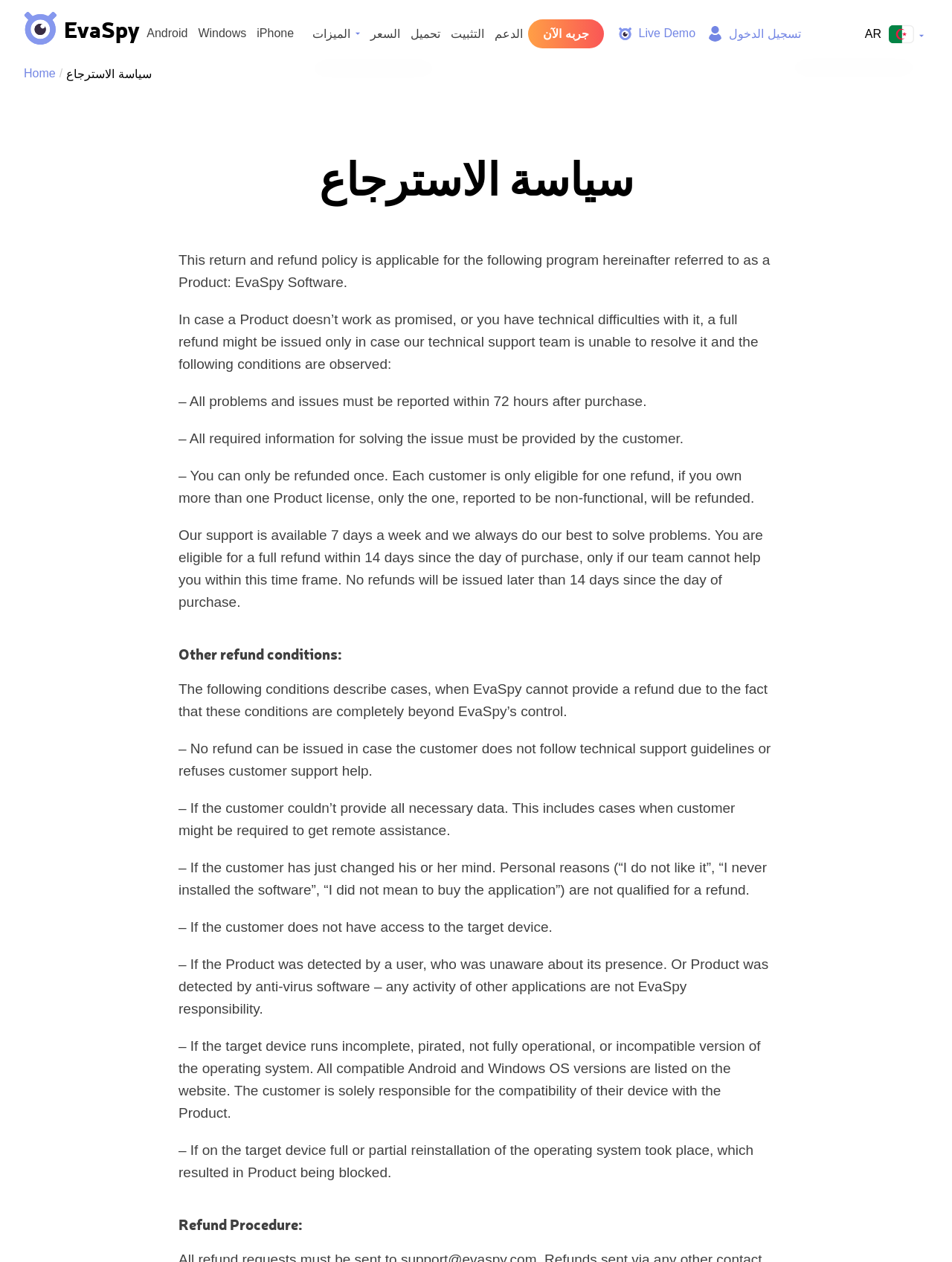Please specify the bounding box coordinates of the clickable section necessary to execute the following command: "Try now".

[0.555, 0.015, 0.634, 0.038]